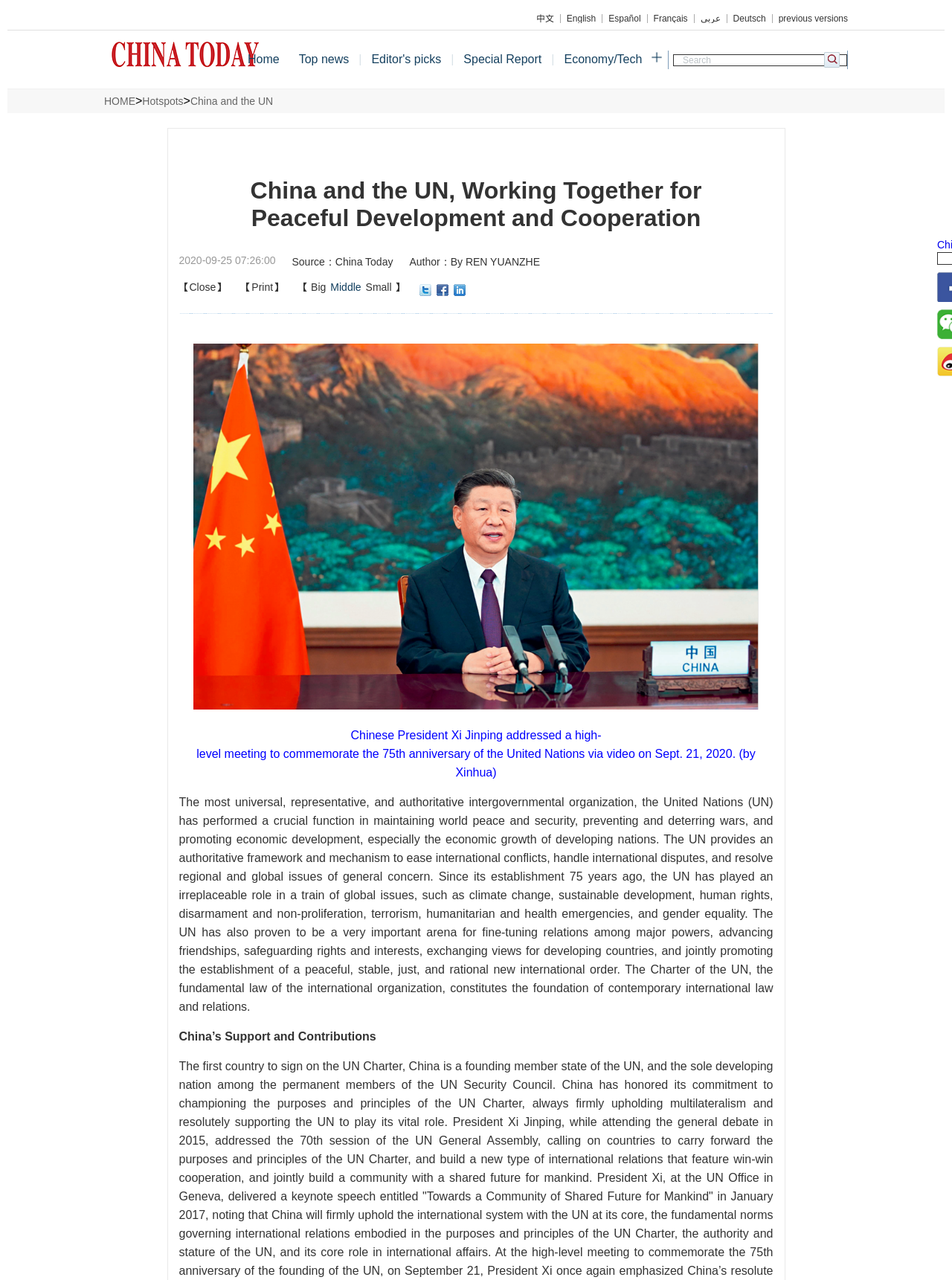Determine the bounding box coordinates of the clickable area required to perform the following instruction: "View posts by Bernard de Laguiche". The coordinates should be represented as four float numbers between 0 and 1: [left, top, right, bottom].

None